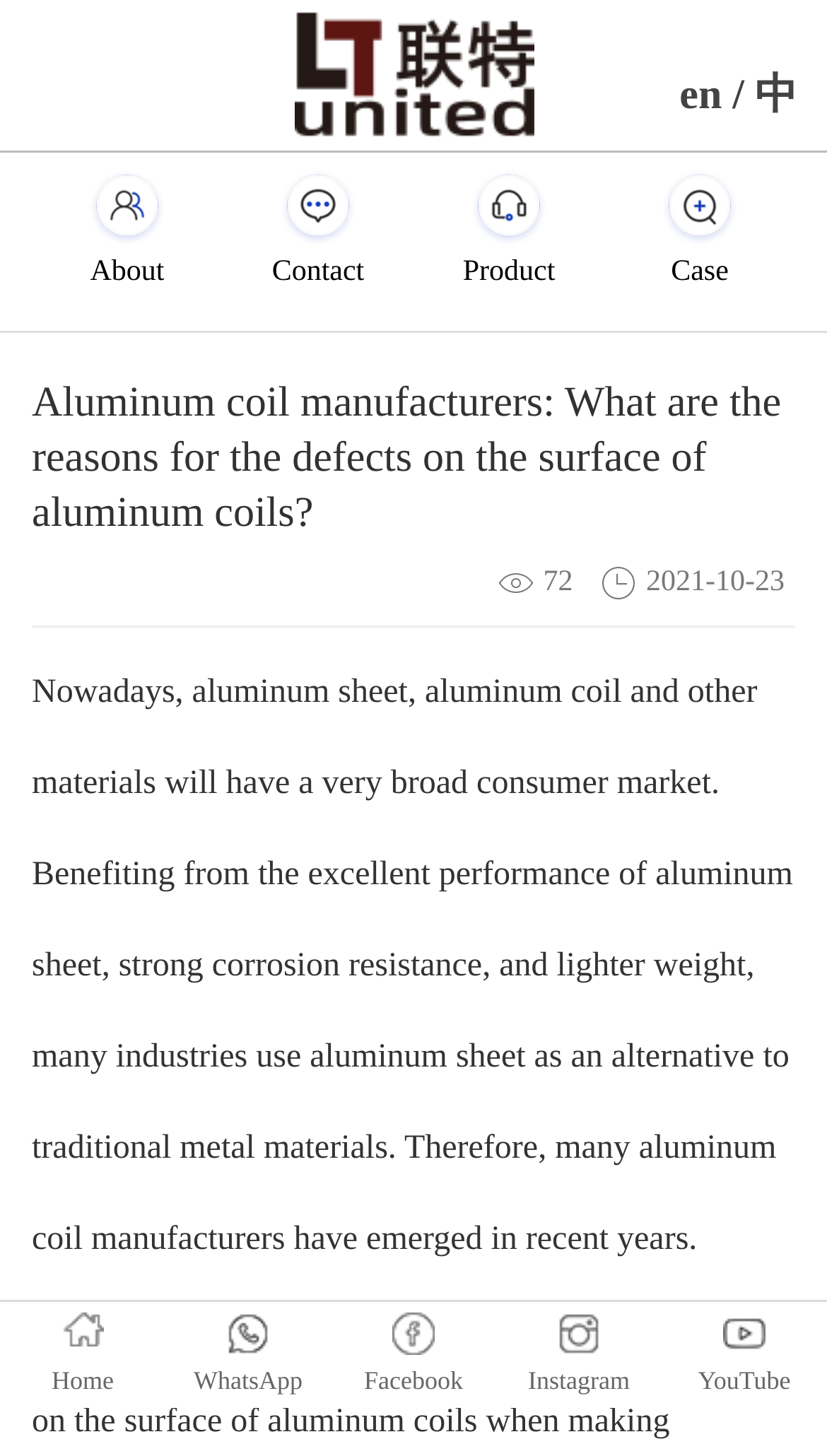Please specify the bounding box coordinates of the element that should be clicked to execute the given instruction: 'Click the 'Case' link'. Ensure the coordinates are four float numbers between 0 and 1, expressed as [left, top, right, bottom].

[0.731, 0.131, 0.962, 0.205]